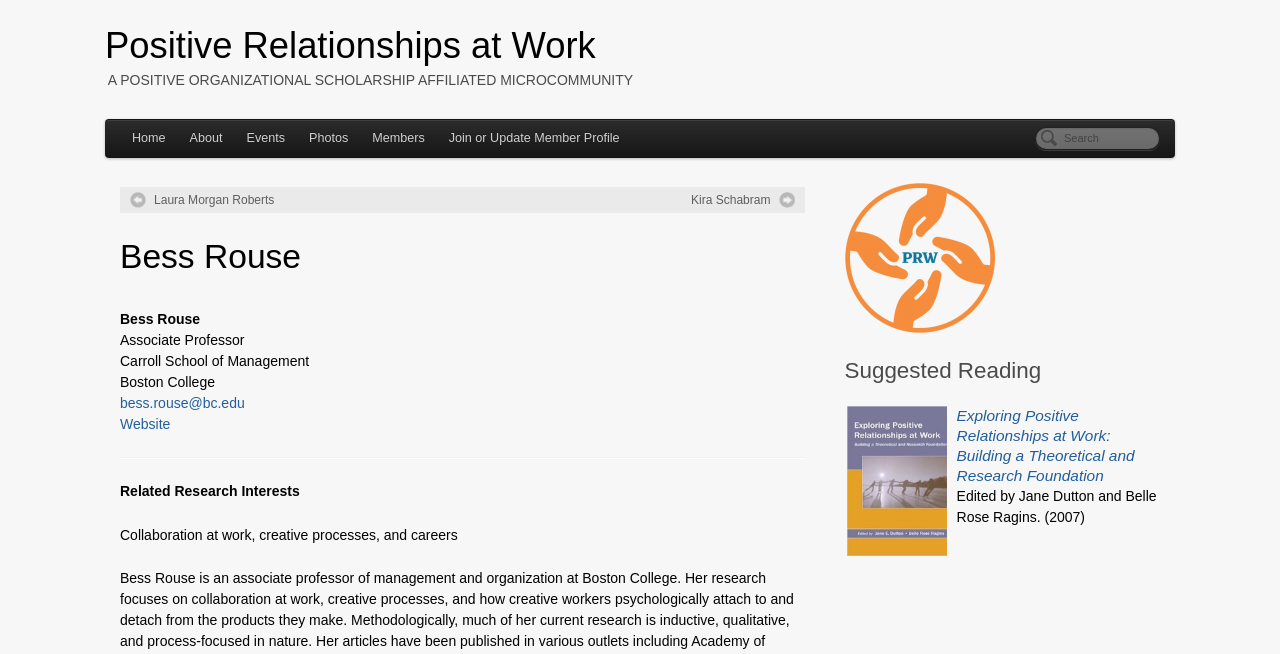Please identify the bounding box coordinates of the element's region that needs to be clicked to fulfill the following instruction: "View Bess Rouse's profile". The bounding box coordinates should consist of four float numbers between 0 and 1, i.e., [left, top, right, bottom].

[0.094, 0.359, 0.629, 0.426]